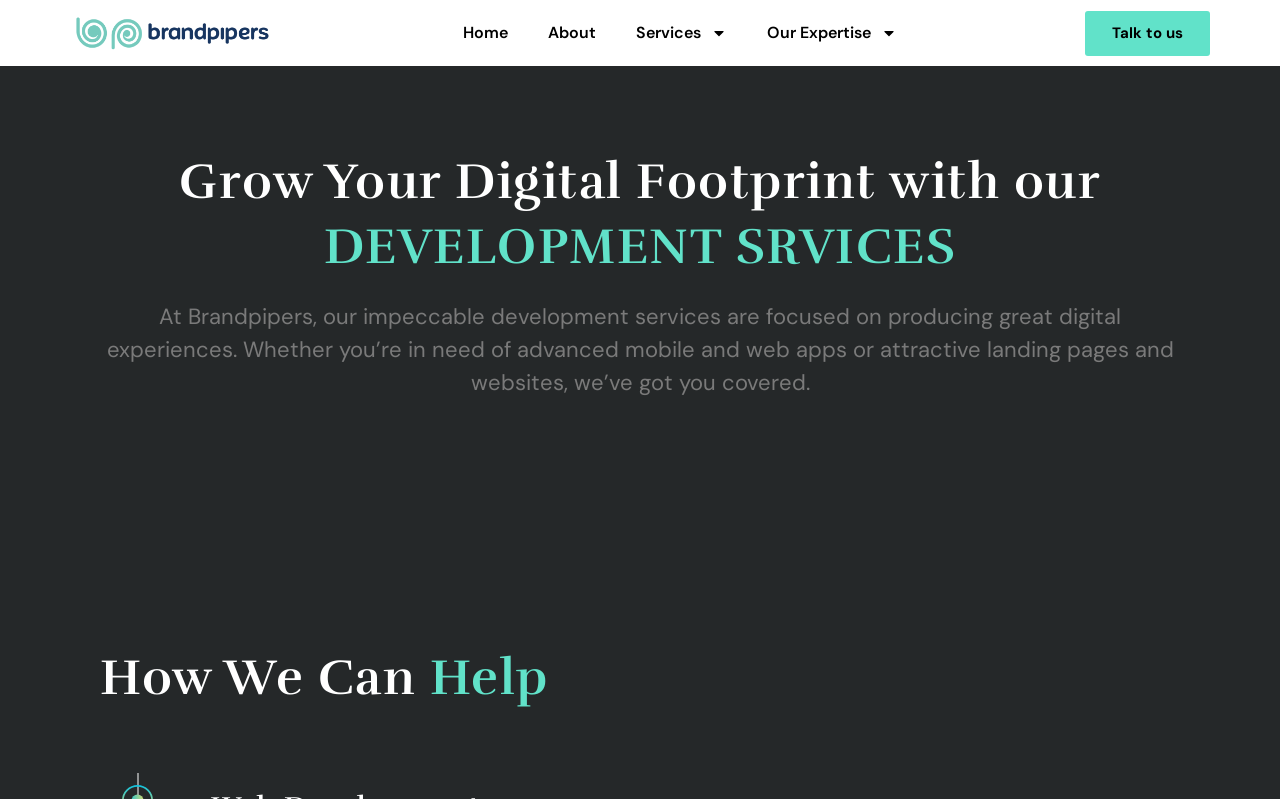What is the company name?
Please give a detailed and elaborate answer to the question.

The company name can be found in the static text element which describes the company's development services, stating 'At Brandpipers, our impeccable development services...'